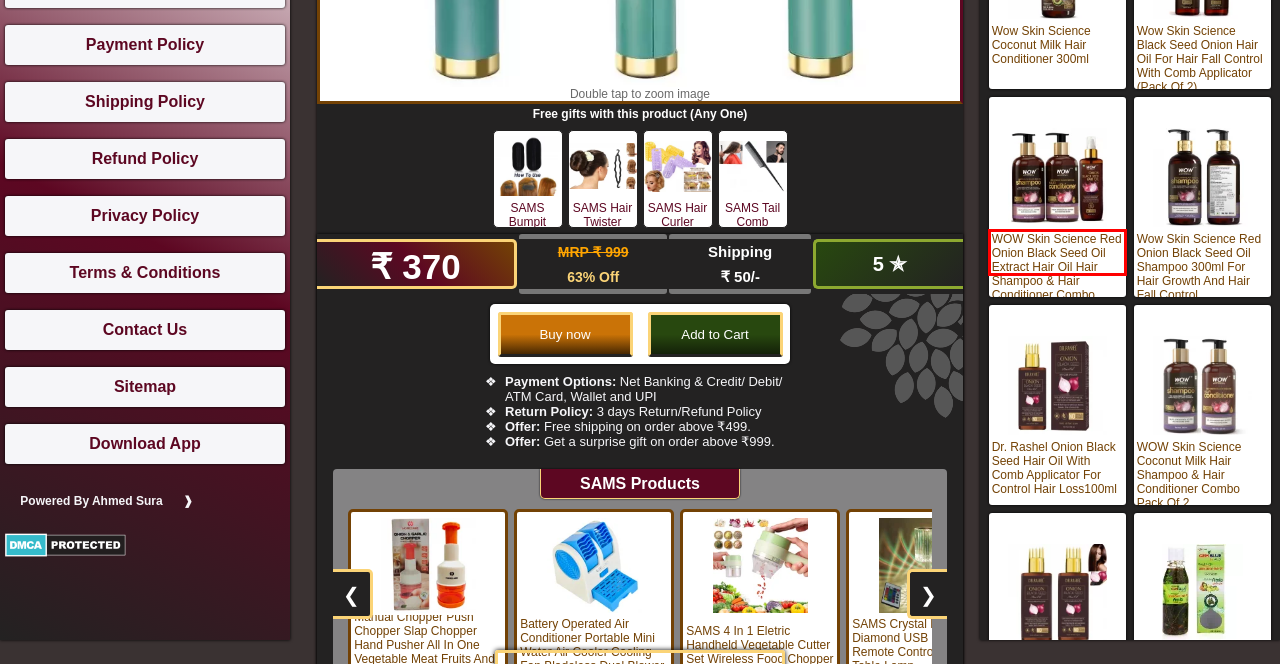Given a webpage screenshot, identify the text inside the red bounding box using OCR and extract it.

WOW Skin Science Red Onion Black Seed Oil Extract Hair Oil Hair Shampoo & Hair Conditioner Combo Pack Of 3